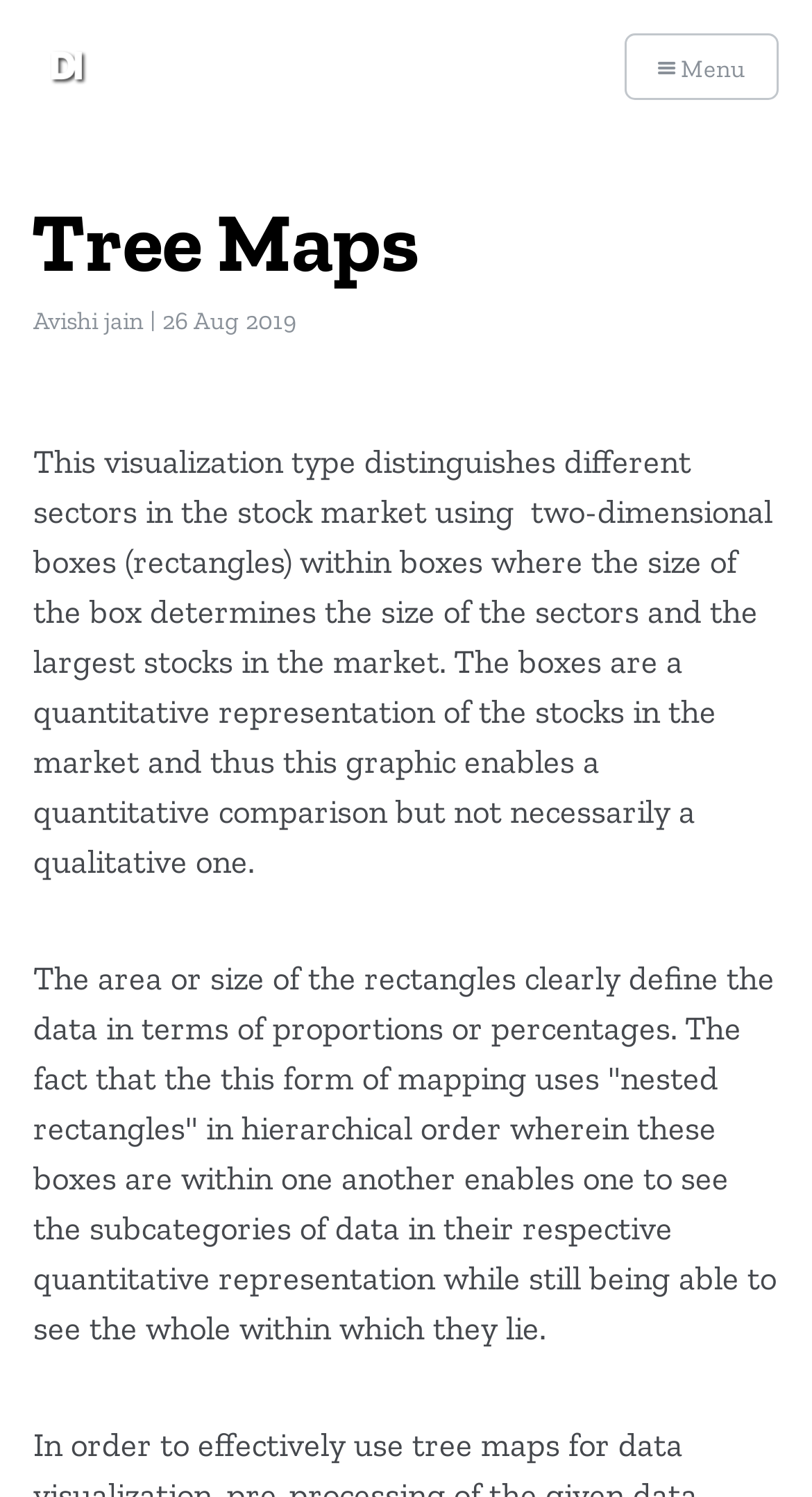Identify the bounding box for the UI element that is described as follows: "alt="Blog Logo"".

[0.041, 0.022, 0.123, 0.067]